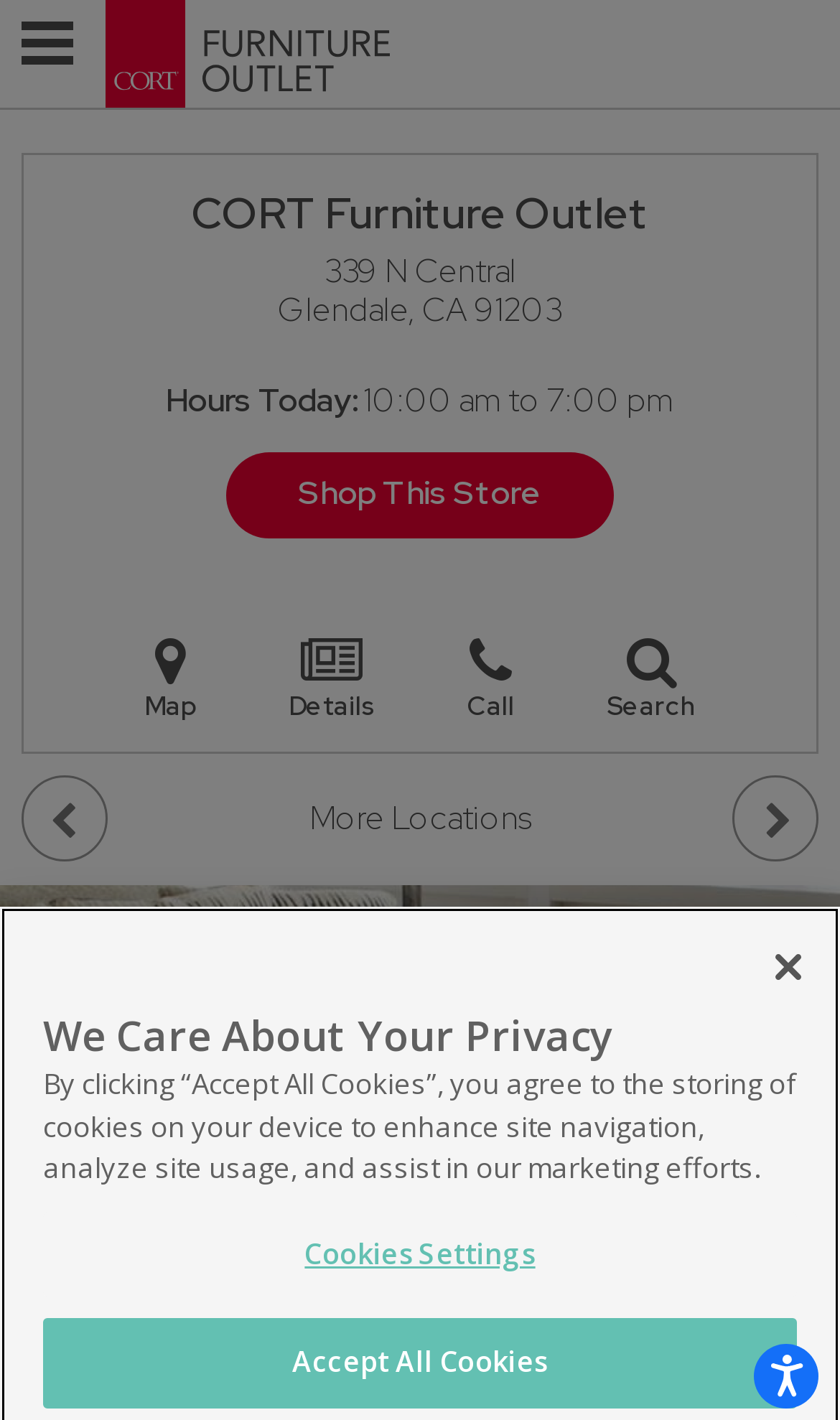Determine the bounding box coordinates of the clickable element necessary to fulfill the instruction: "View Khalid Baheyeldin's biography". Provide the coordinates as four float numbers within the 0 to 1 range, i.e., [left, top, right, bottom].

None